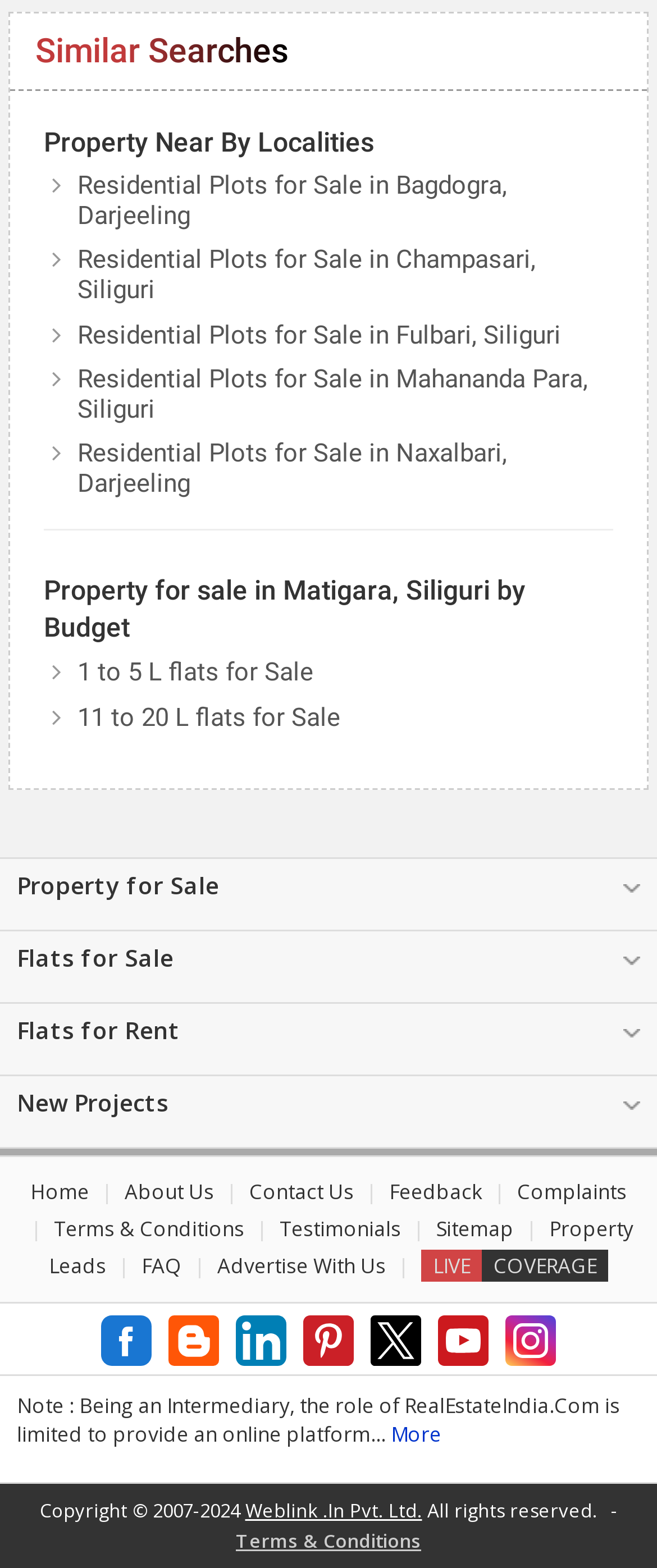Please find the bounding box coordinates of the clickable region needed to complete the following instruction: "Click on About Us". The bounding box coordinates must consist of four float numbers between 0 and 1, i.e., [left, top, right, bottom].

[0.19, 0.751, 0.326, 0.769]